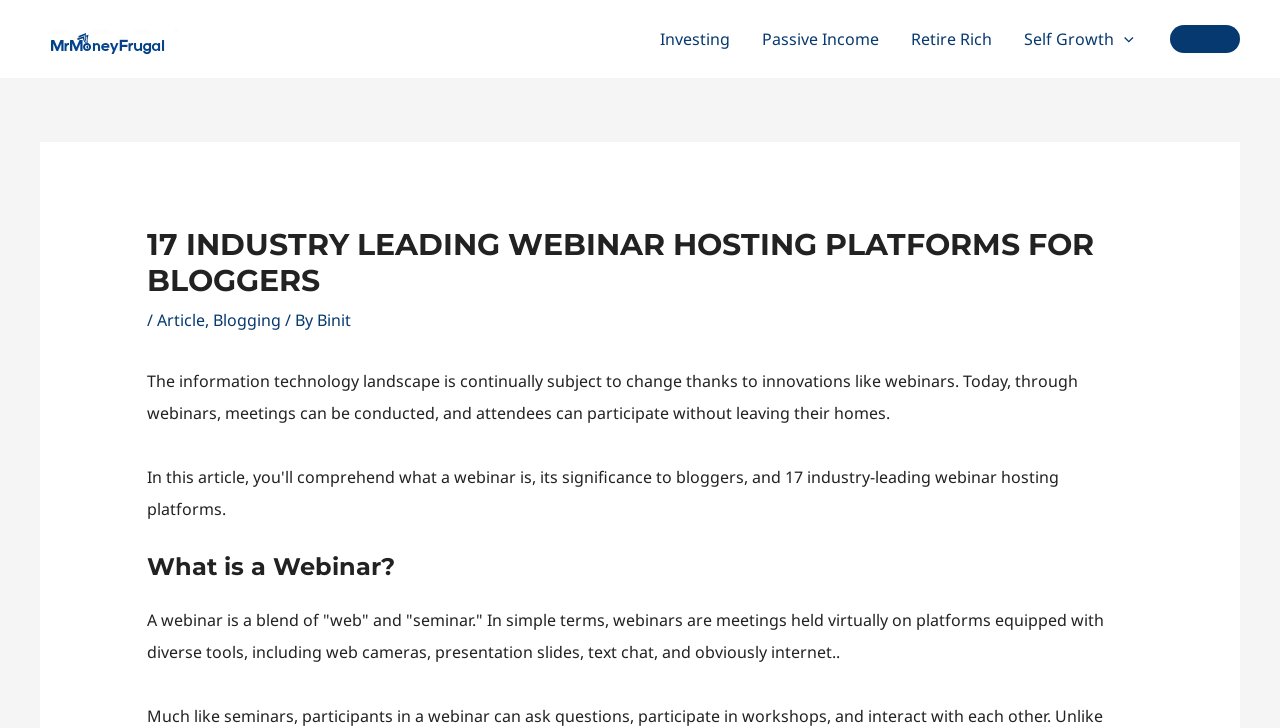What is the category of the article? Based on the screenshot, please respond with a single word or phrase.

Blogging